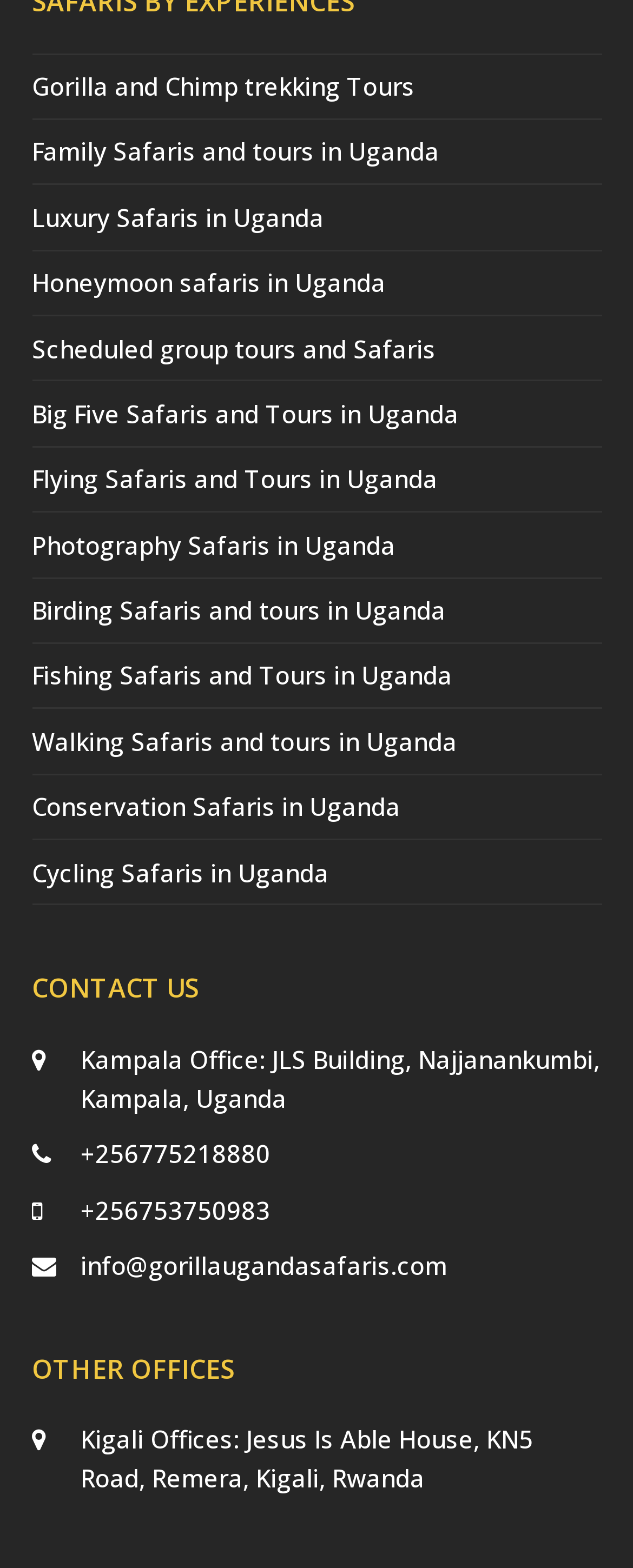How many offices does the company have?
Offer a detailed and full explanation in response to the question.

I found two StaticText elements with the text 'Kampala Office:' and 'Kigali Offices:', indicating that the company has two offices.